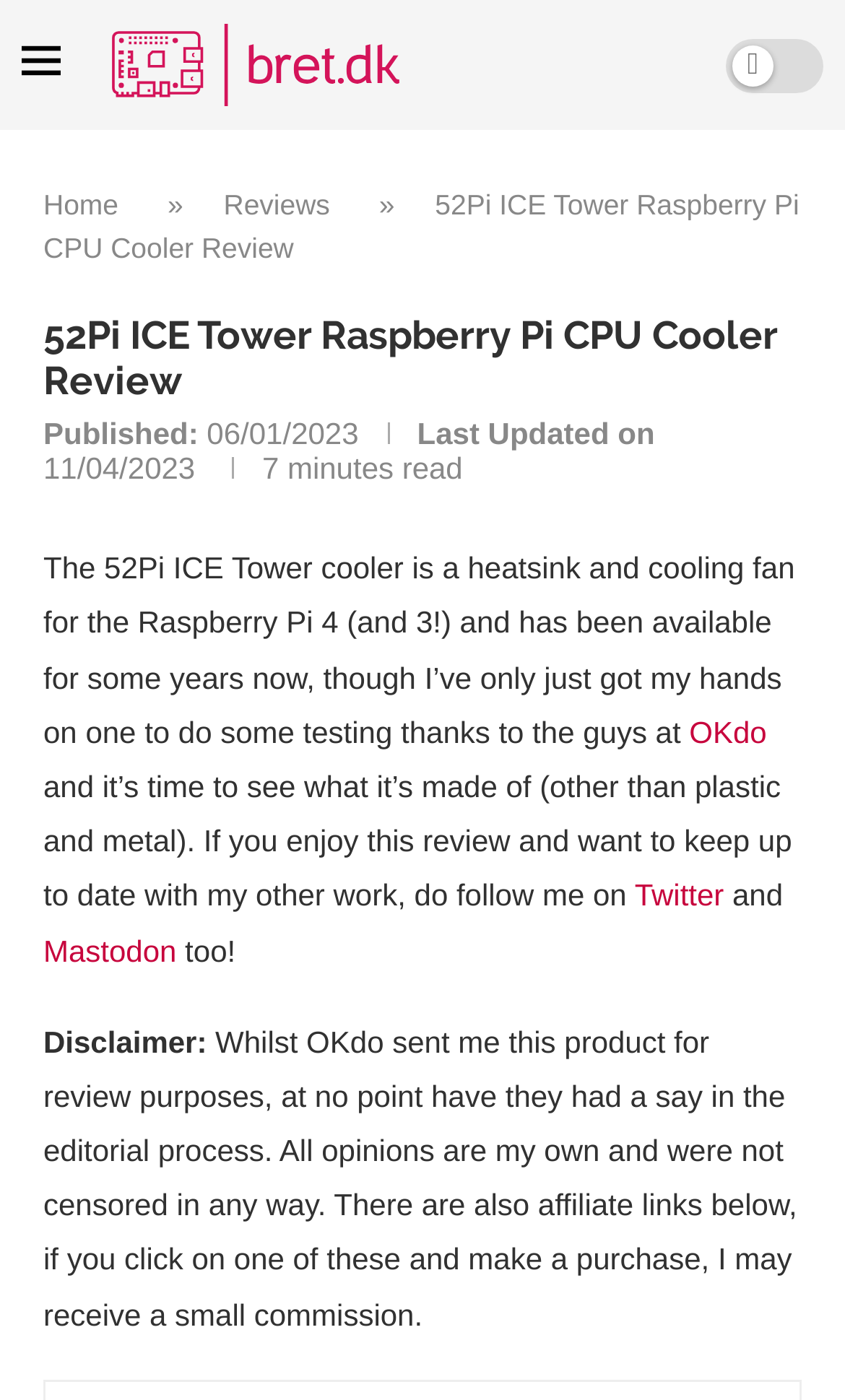Refer to the image and provide an in-depth answer to the question: 
What social media platform is mentioned in the review?

I found the social media platform by looking at the link element with the text 'Twitter' which is located in the middle of the webpage, indicating that the author of the review has a presence on Twitter.